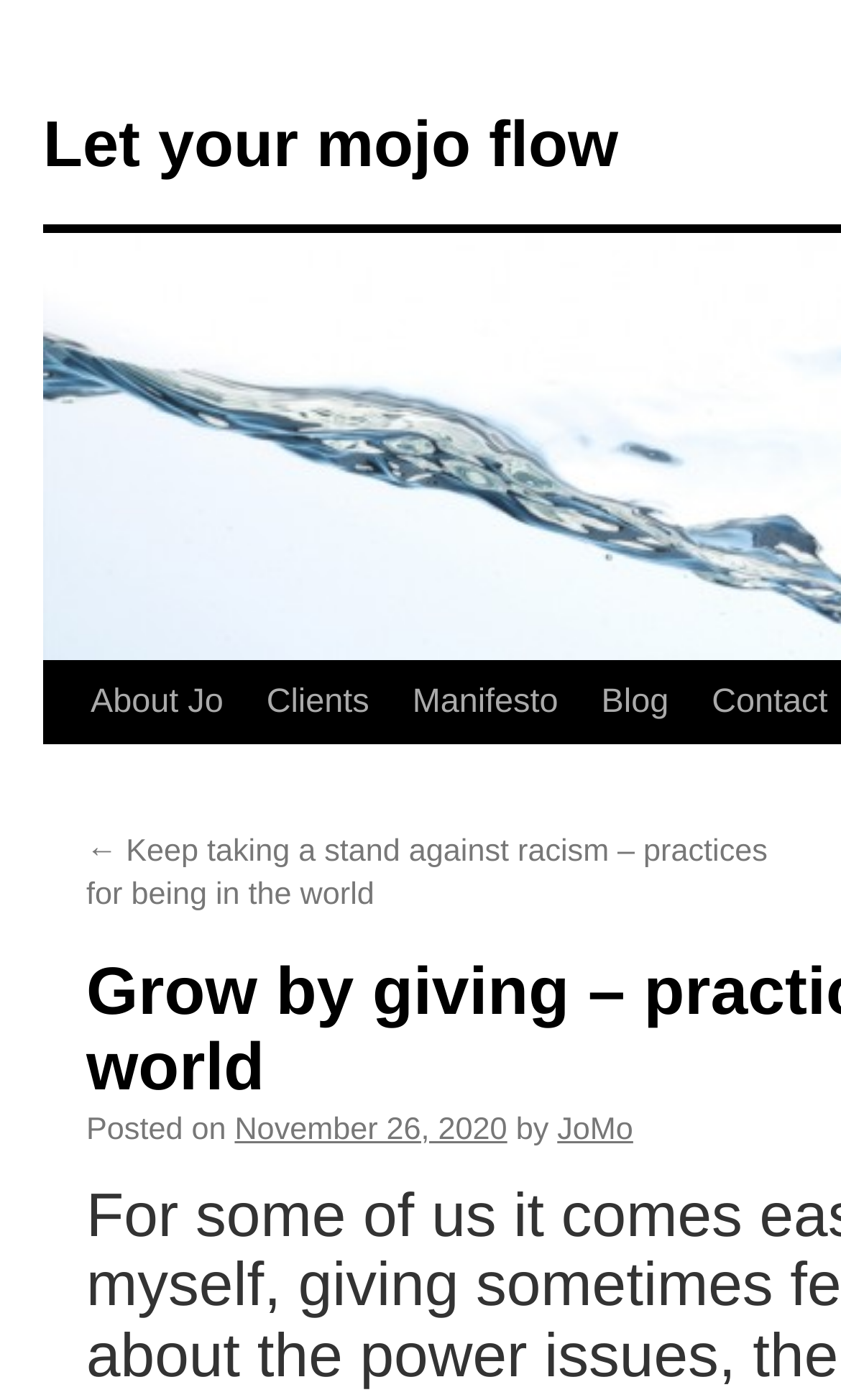How many main navigation links are there?
Using the image, respond with a single word or phrase.

5